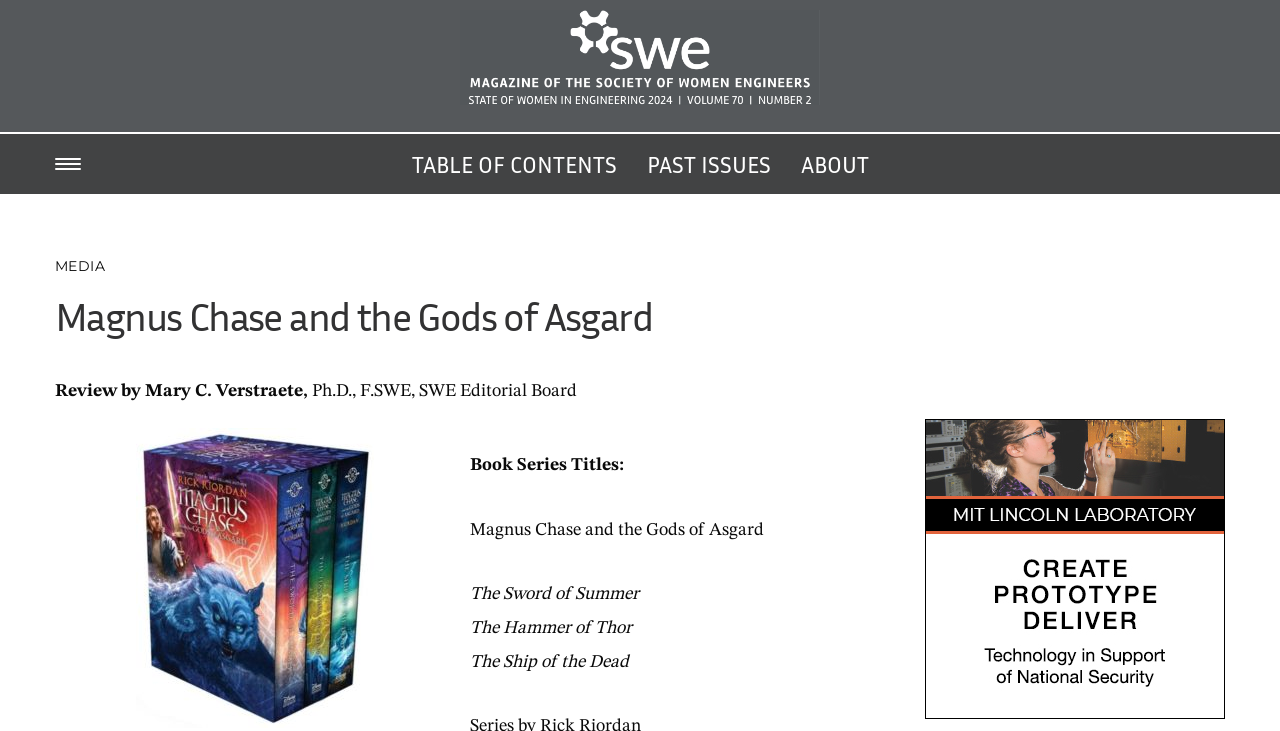Given the content of the image, can you provide a detailed answer to the question?
What is the name of the reviewer?

I found the StaticText element with the text 'Review by Mary C. Verstraete,' and determined that Mary C. Verstraete is the name of the reviewer.